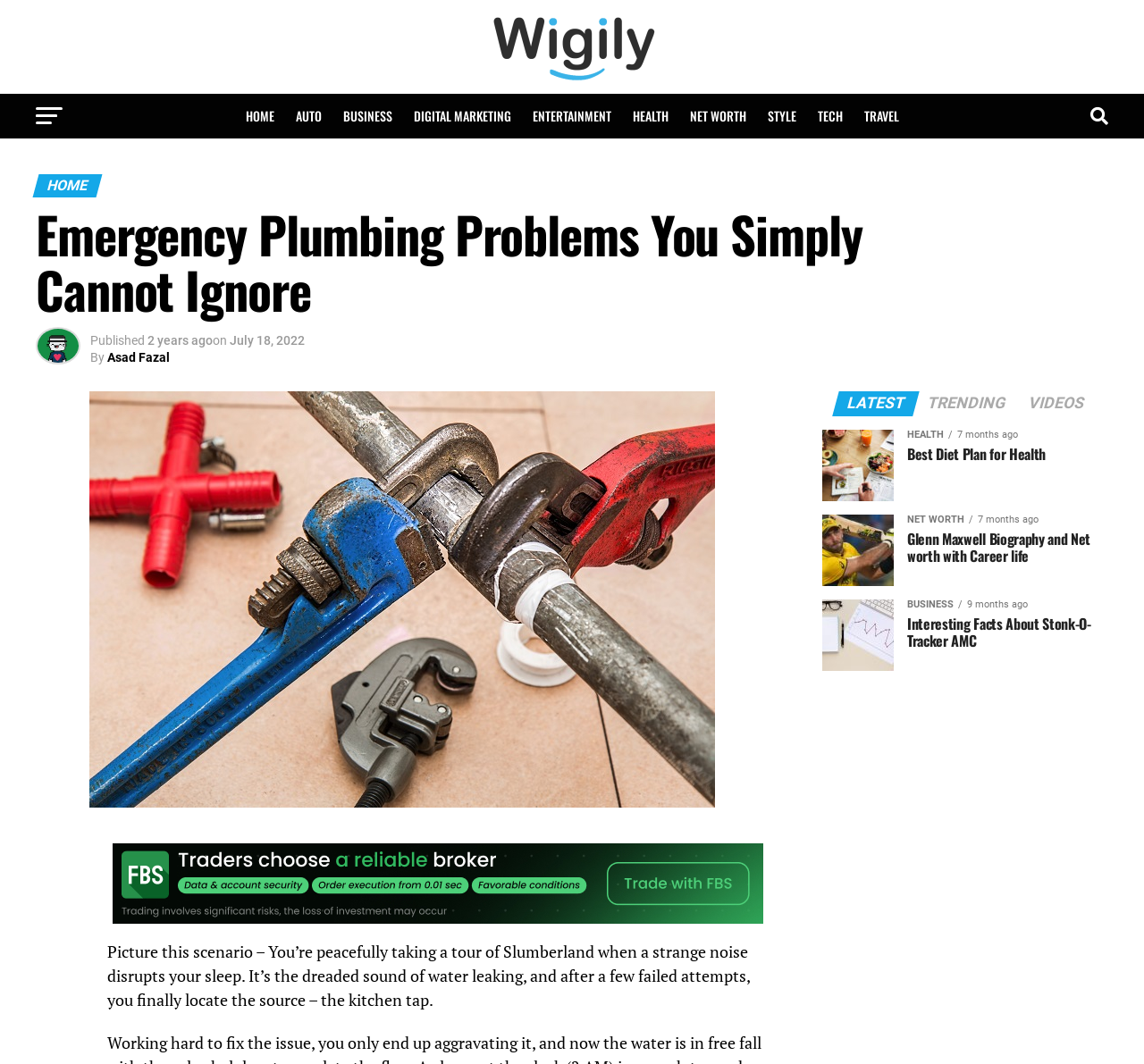Specify the bounding box coordinates of the area that needs to be clicked to achieve the following instruction: "Call the phone number".

None